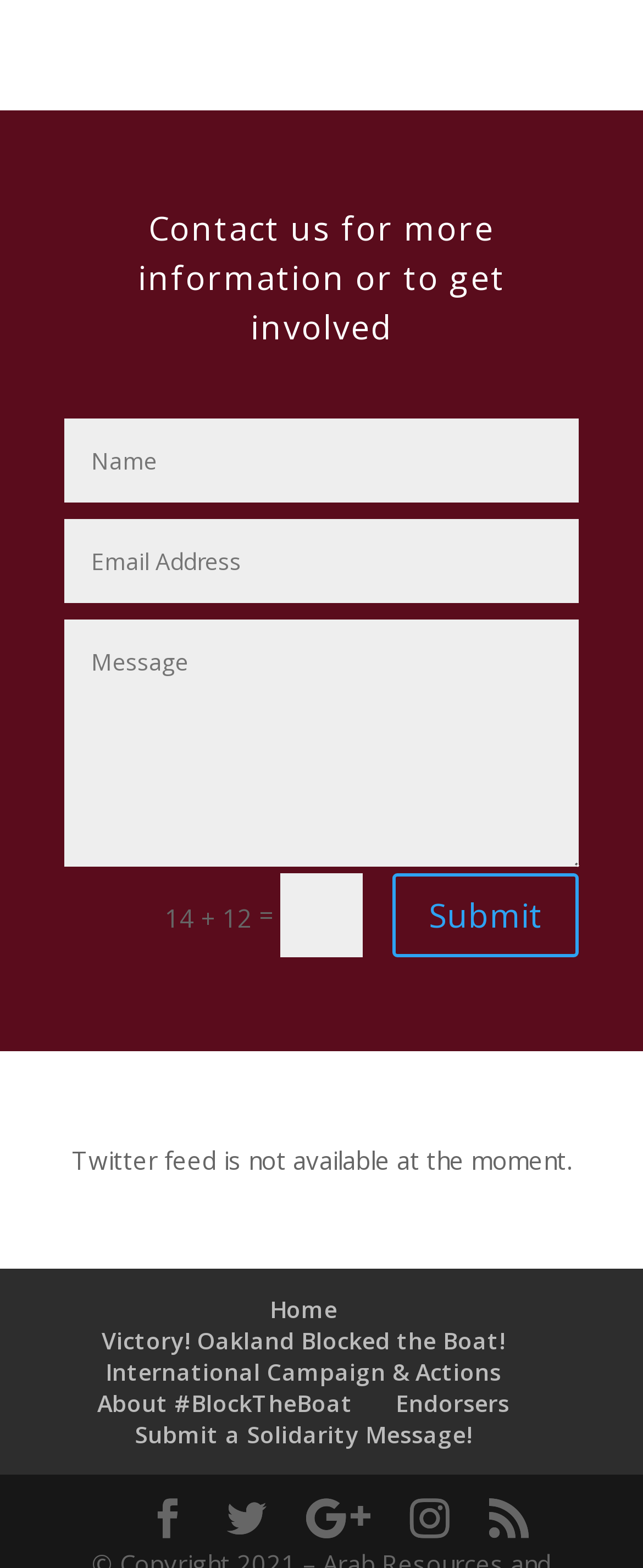What is the purpose of the button?
Refer to the image and answer the question using a single word or phrase.

Submit